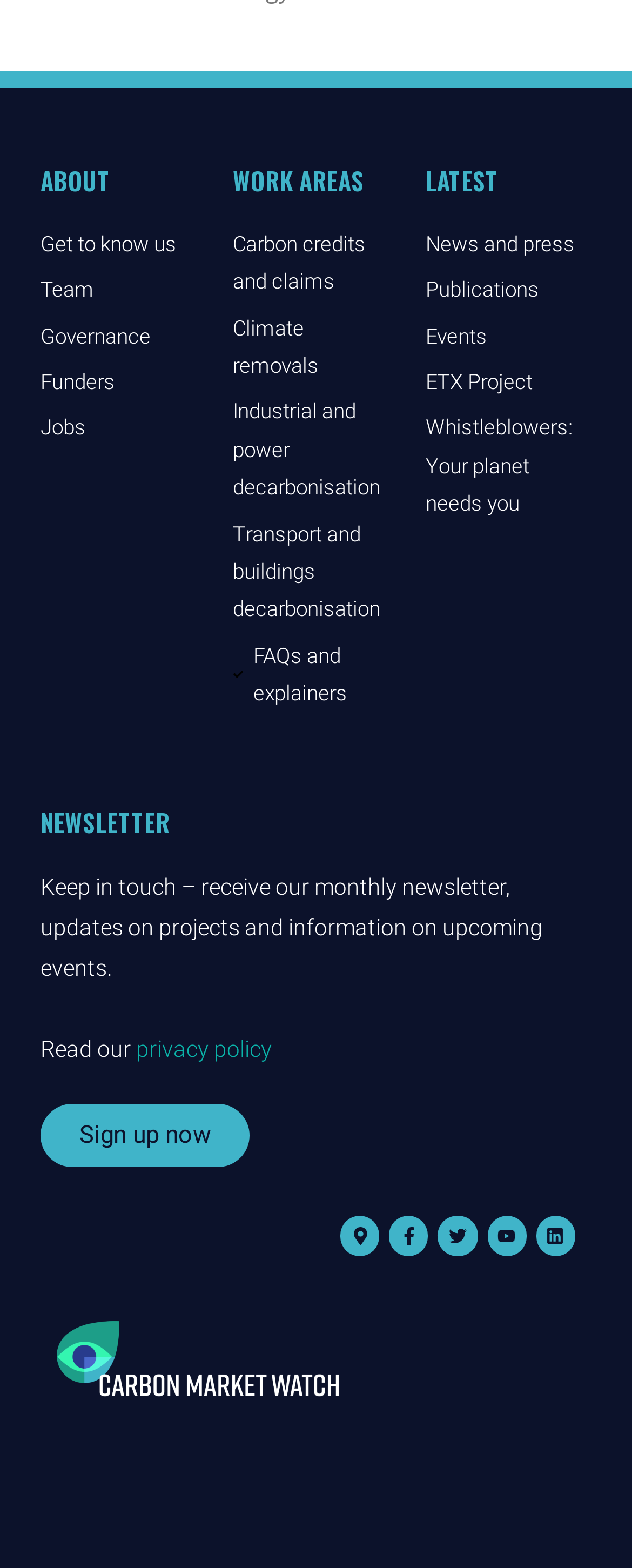Show the bounding box coordinates of the region that should be clicked to follow the instruction: "Visit the Facebook page."

[0.616, 0.776, 0.678, 0.801]